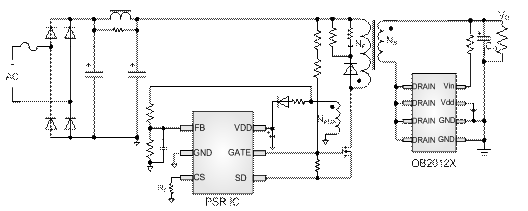What is the benefit of using the OB2012x in power supply systems?
Using the information from the image, answer the question thoroughly.

The OB2012x is designed to reduce heat dissipation and enhance efficiency in power delivery, making it a valuable component in switch-mode power supply systems, where efficient voltage conversion and regulation are crucial.